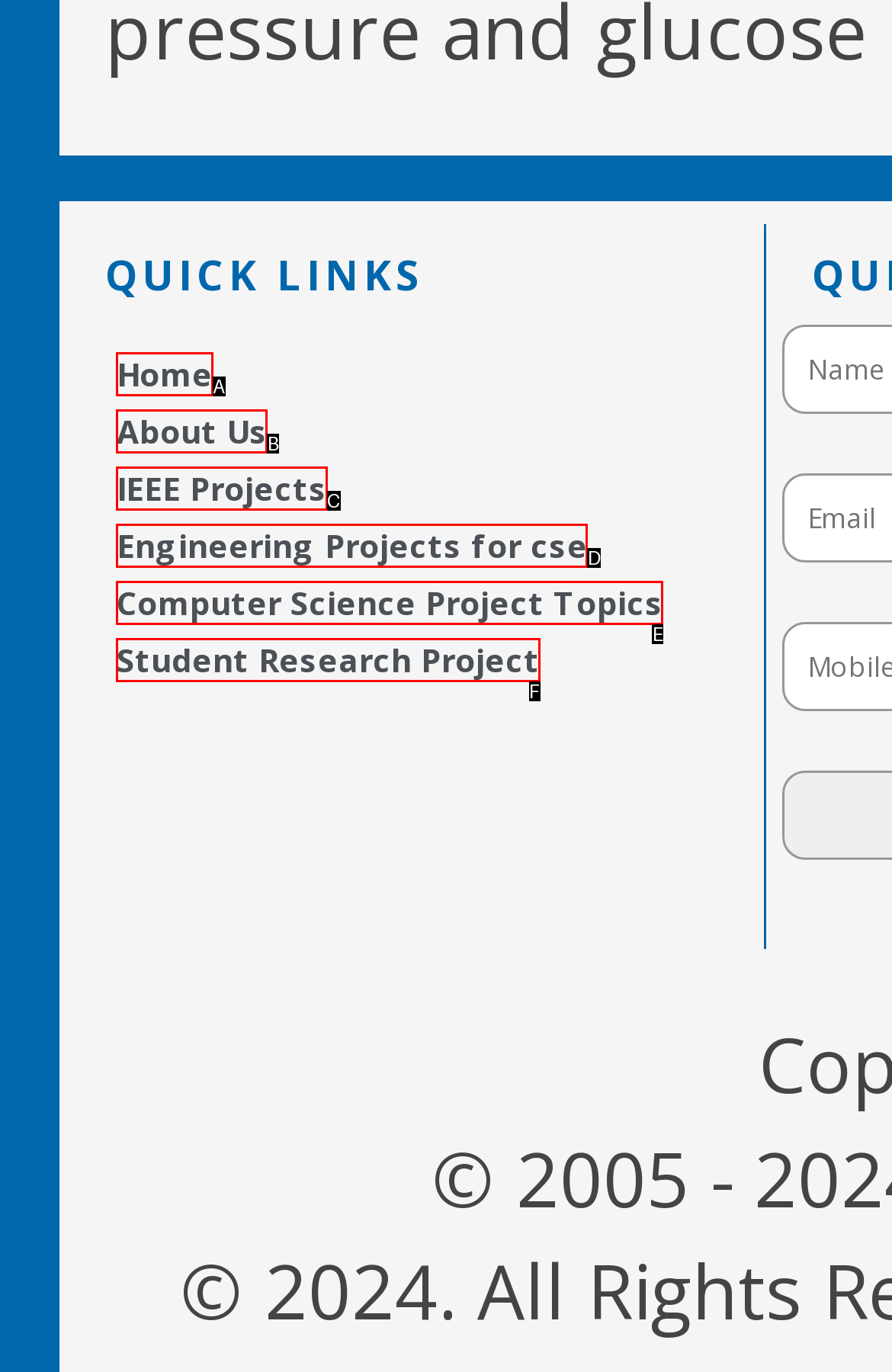Using the description: IEEE Projects, find the corresponding HTML element. Provide the letter of the matching option directly.

C